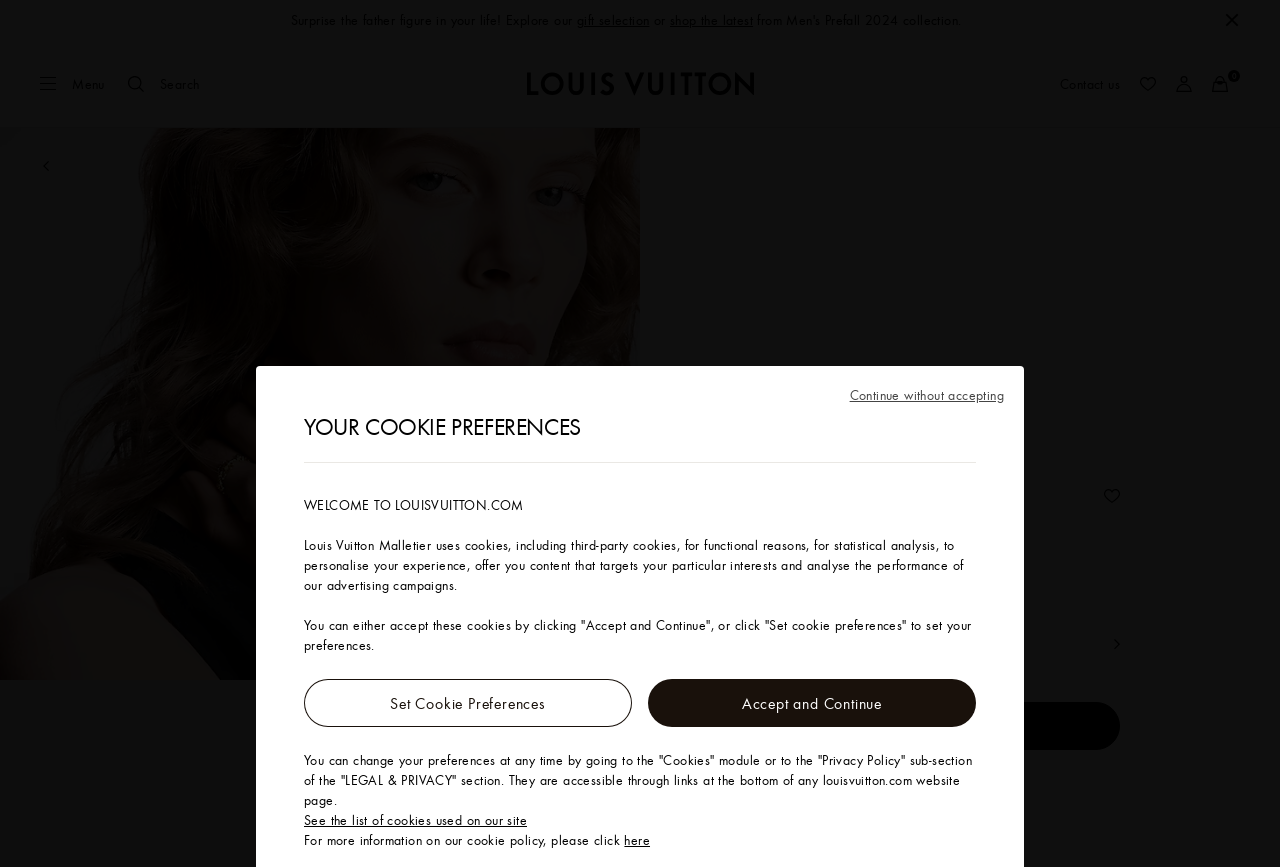Utilize the information from the image to answer the question in detail:
What is the purpose of the 'Close' button in the alert dialog?

I found an alert dialog on the webpage with a 'Close' button. The purpose of this button is likely to allow users to close the alert dialog and return to the main webpage.